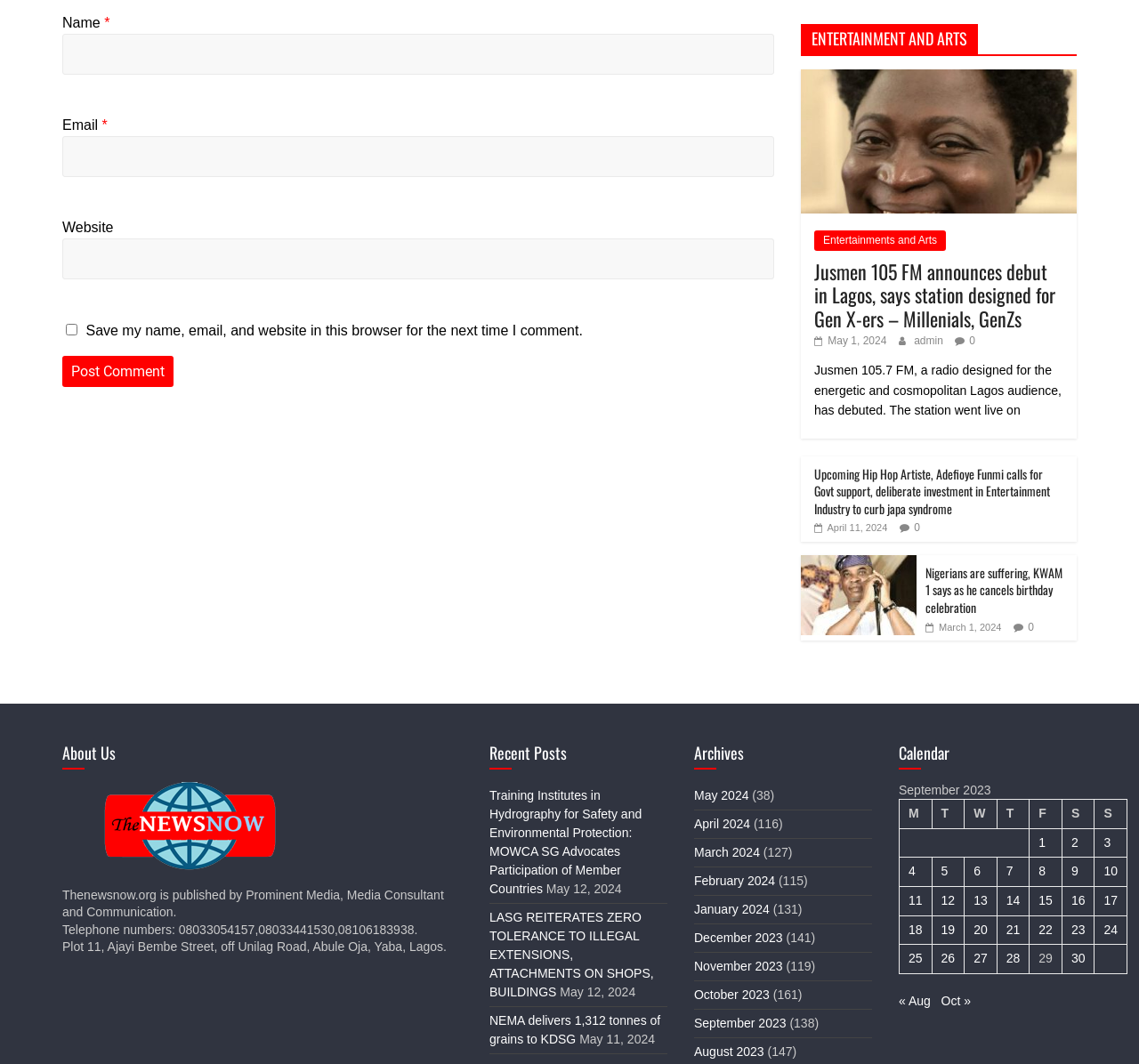Using details from the image, please answer the following question comprehensively:
What is the name of the organization that publishes the webpage?

The webpage is published by Prominent Media, which is a media consultant and communication organization, as indicated by the 'About Us' section at the bottom of the page.